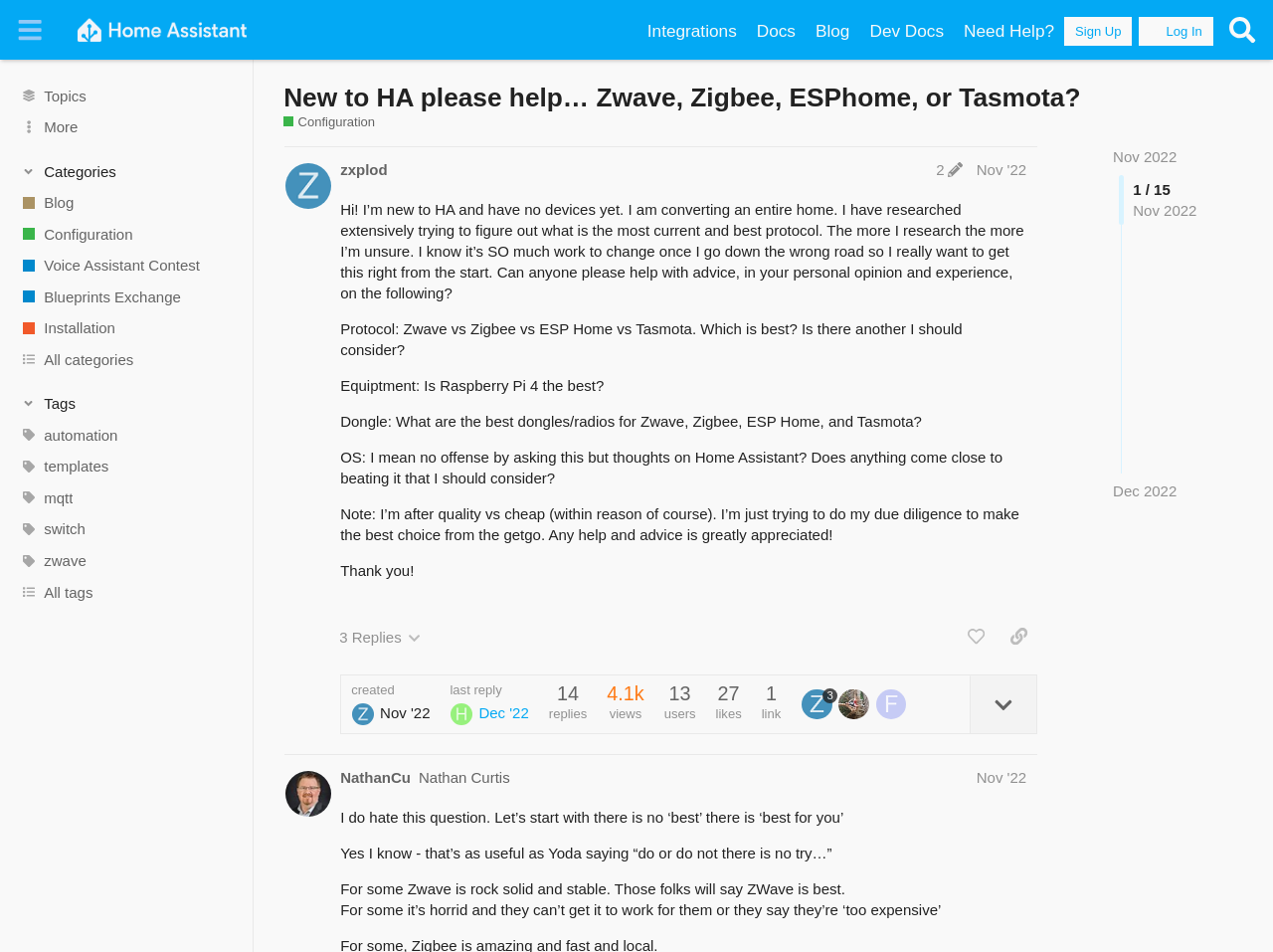Determine the bounding box coordinates for the HTML element described here: "Blog".

[0.0, 0.196, 0.199, 0.229]